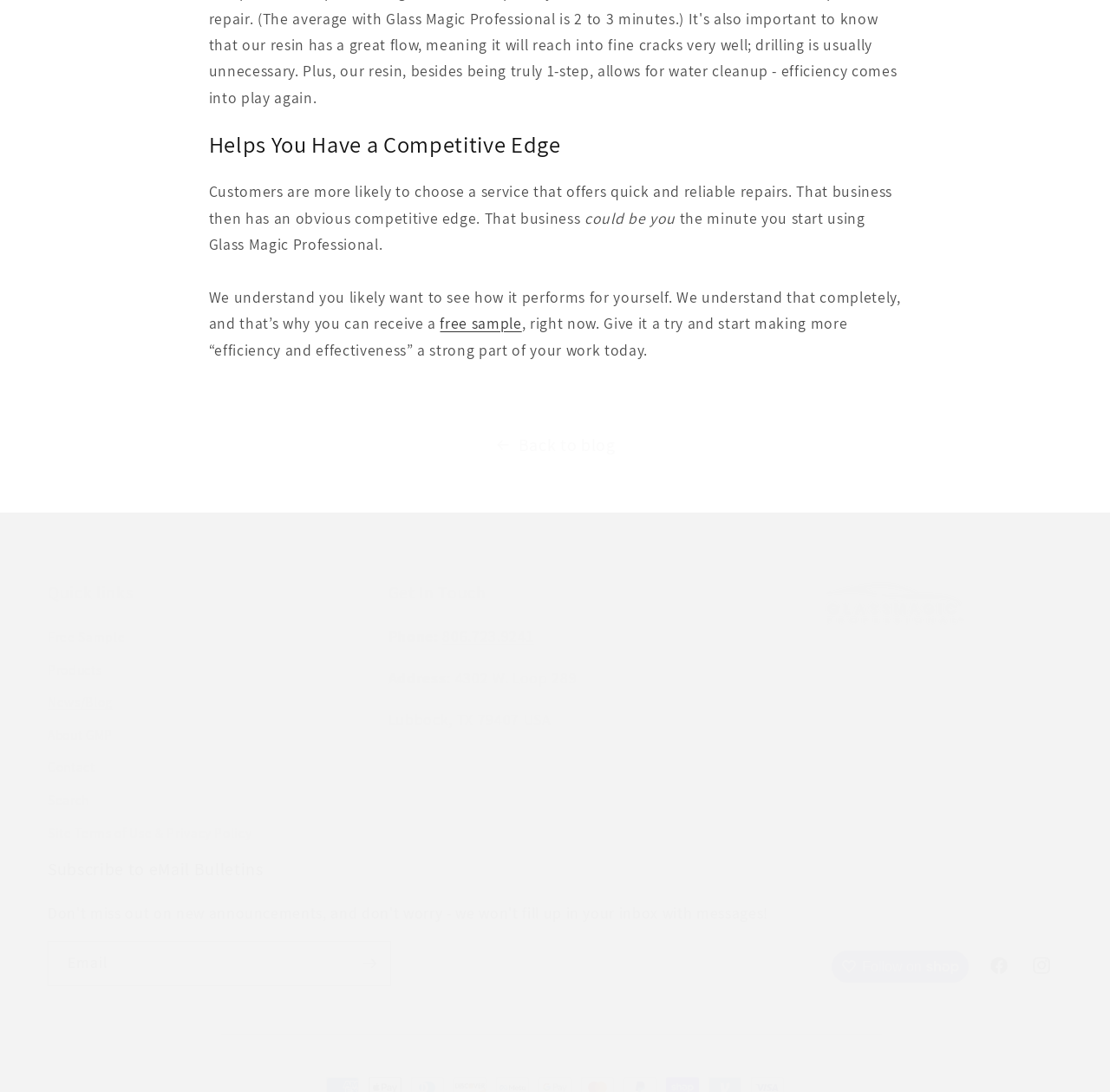Provide a brief response in the form of a single word or phrase:
Can I get a free sample?

Yes